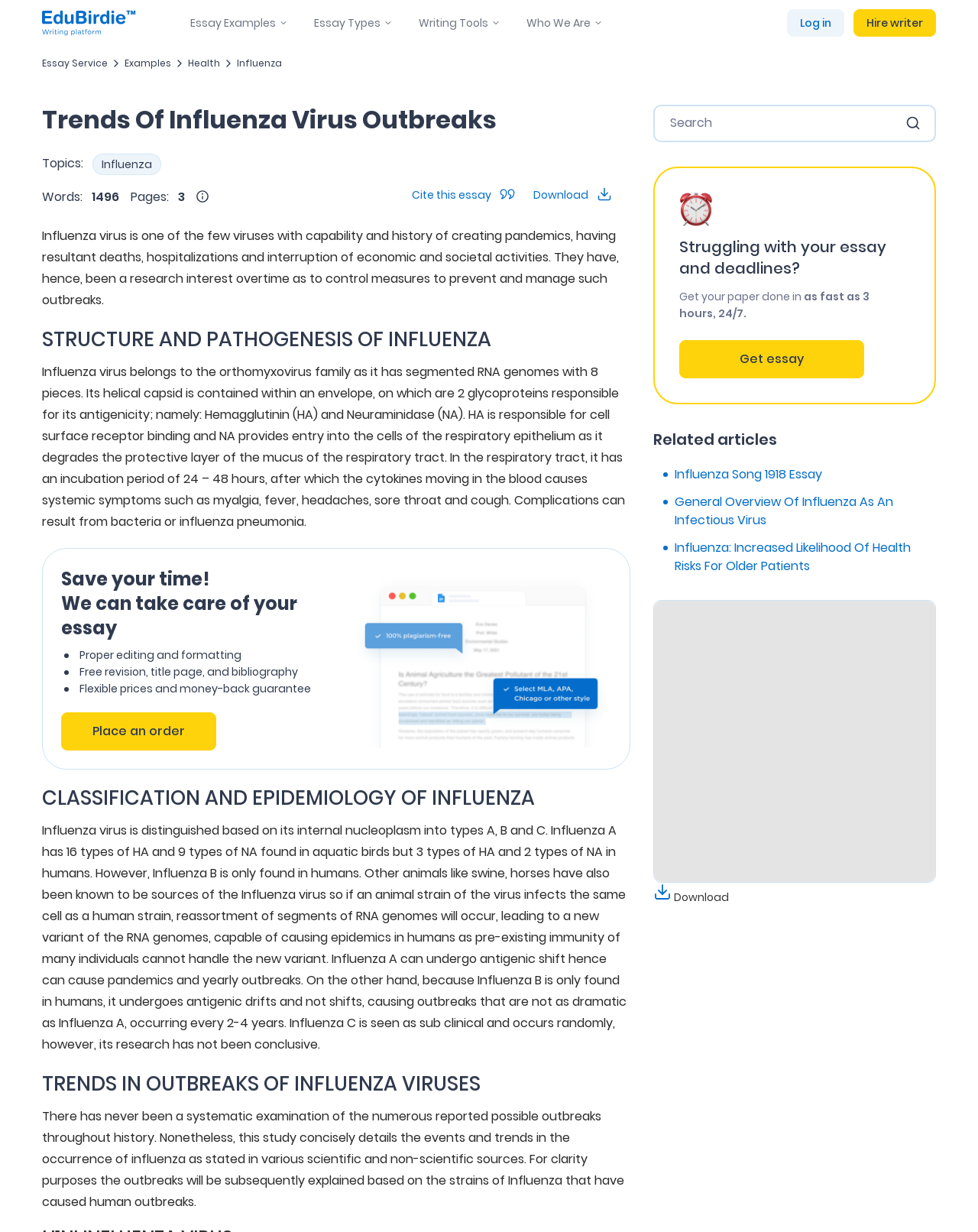How many types of Hemagglutinin are found in Influenza A?
Please answer the question with as much detail as possible using the screenshot.

The answer can be found in the static text 'Influenza A has 16 types of HA and 9 types of NA found in aquatic birds but 3 types of HA and 2 types of NA in humans.' which mentions that Influenza A has 16 types of Hemagglutinin.